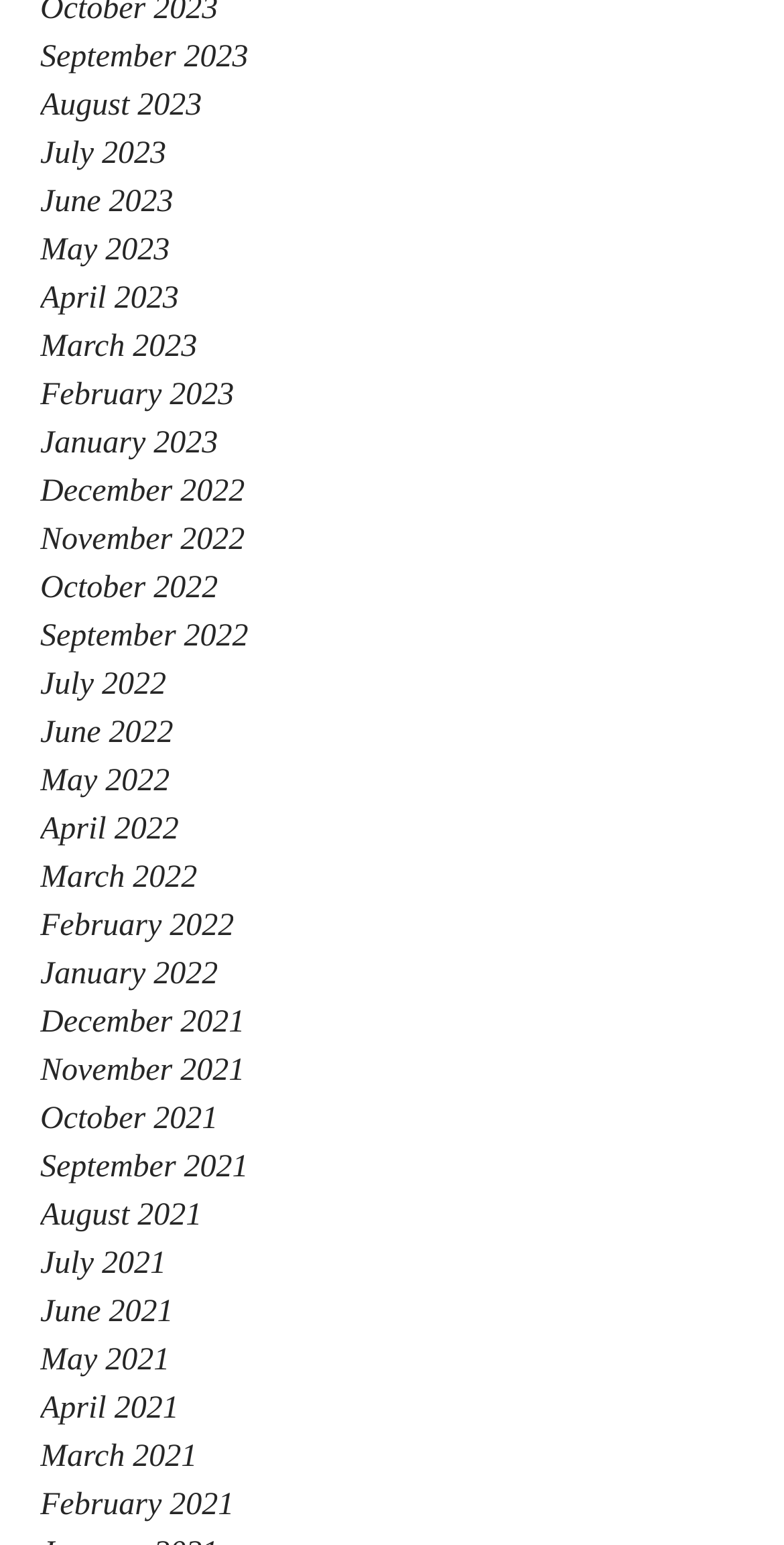Please provide the bounding box coordinates for the element that needs to be clicked to perform the following instruction: "View January 2021". The coordinates should be given as four float numbers between 0 and 1, i.e., [left, top, right, bottom].

[0.051, 0.615, 0.769, 0.647]